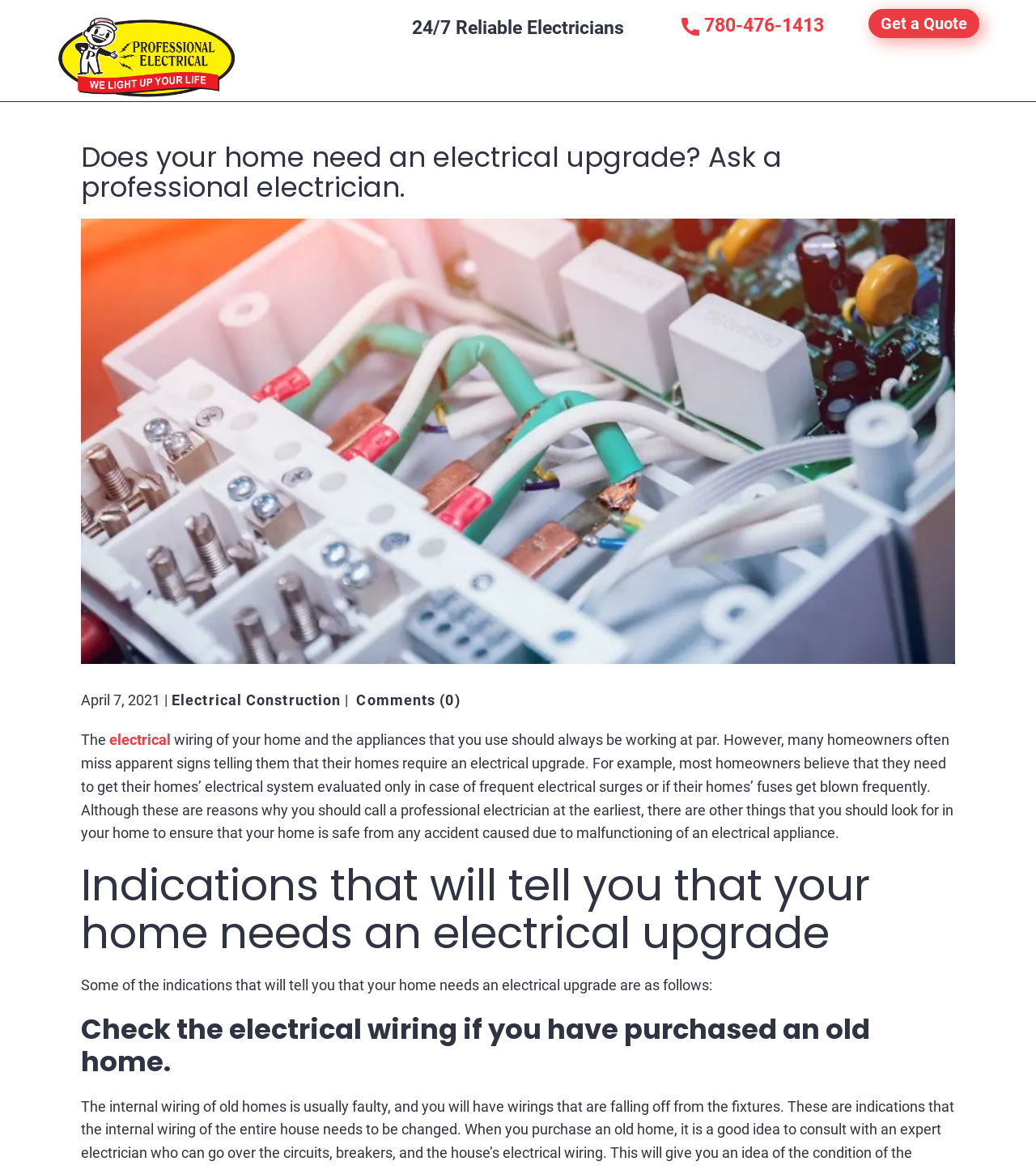Find the bounding box coordinates for the area that should be clicked to accomplish the instruction: "Learn more about 'Our Service Area'".

[0.385, 0.052, 0.514, 0.081]